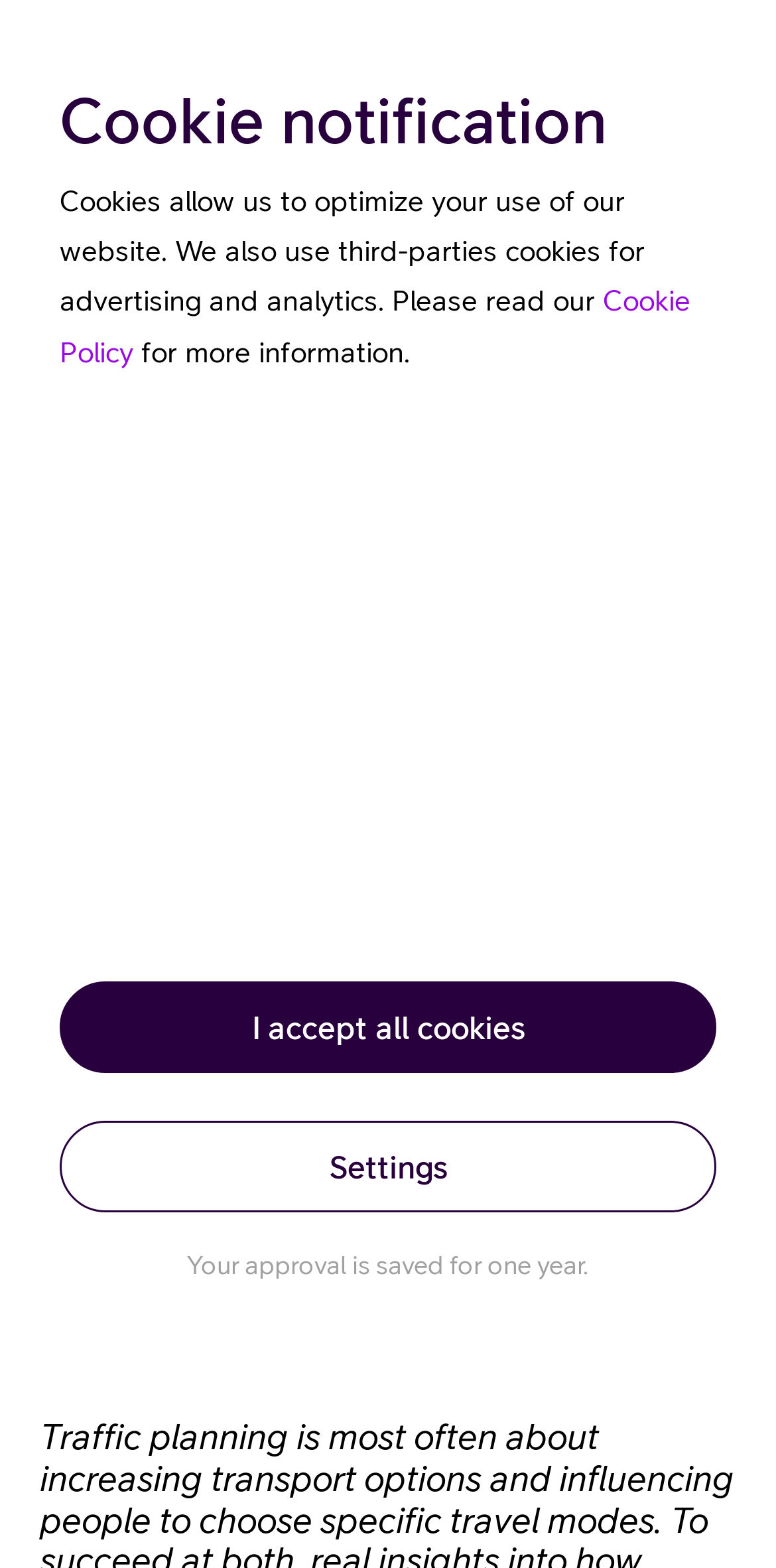From the image, can you give a detailed response to the question below:
What is the date of the webpage?

I found the date '11 Oct 2022' on the top part of the webpage, which is likely to be the date when the webpage was last updated or published.